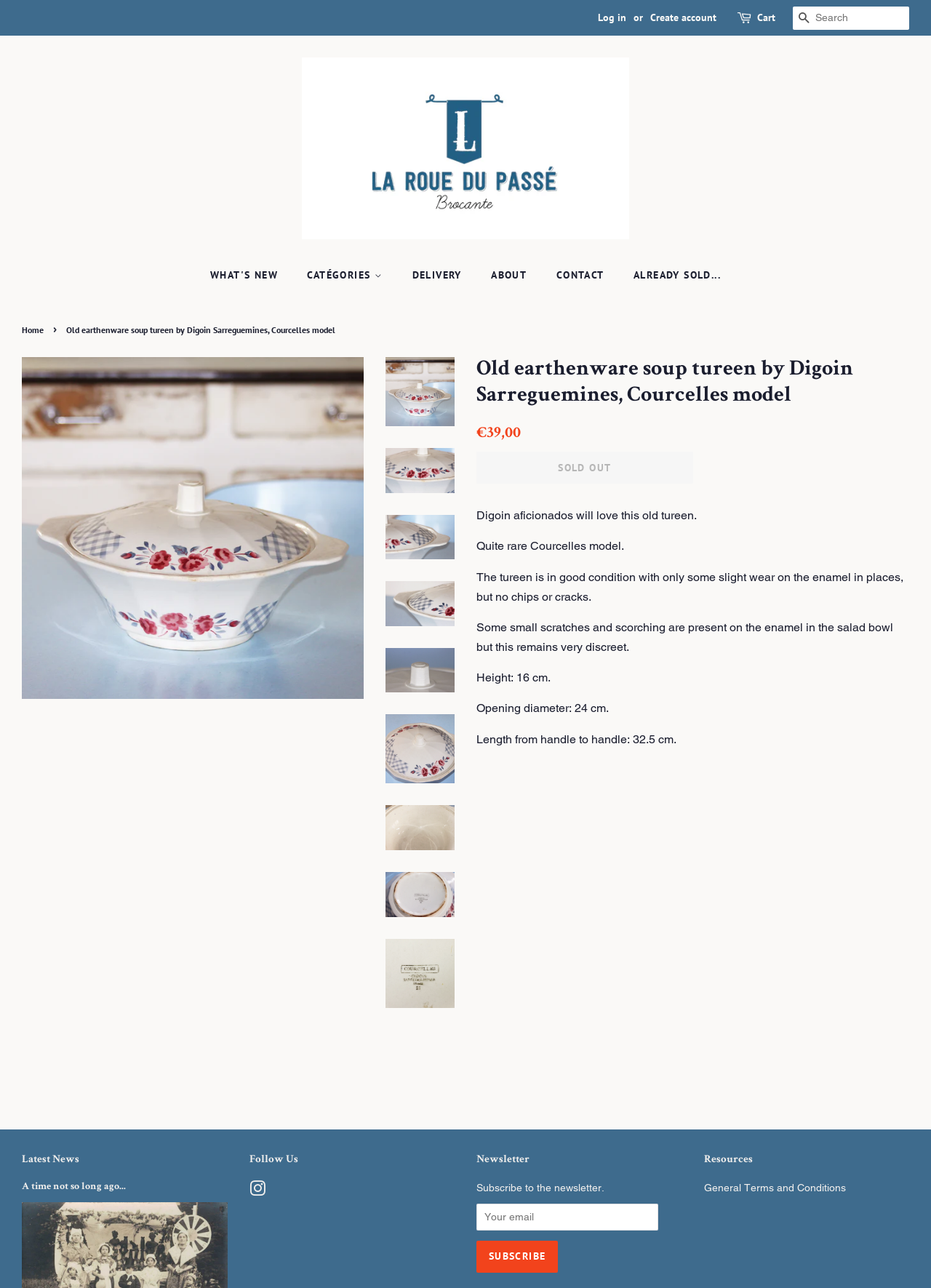Identify the bounding box coordinates for the element you need to click to achieve the following task: "search for something". The coordinates must be four float values ranging from 0 to 1, formatted as [left, top, right, bottom].

[0.852, 0.005, 0.977, 0.023]